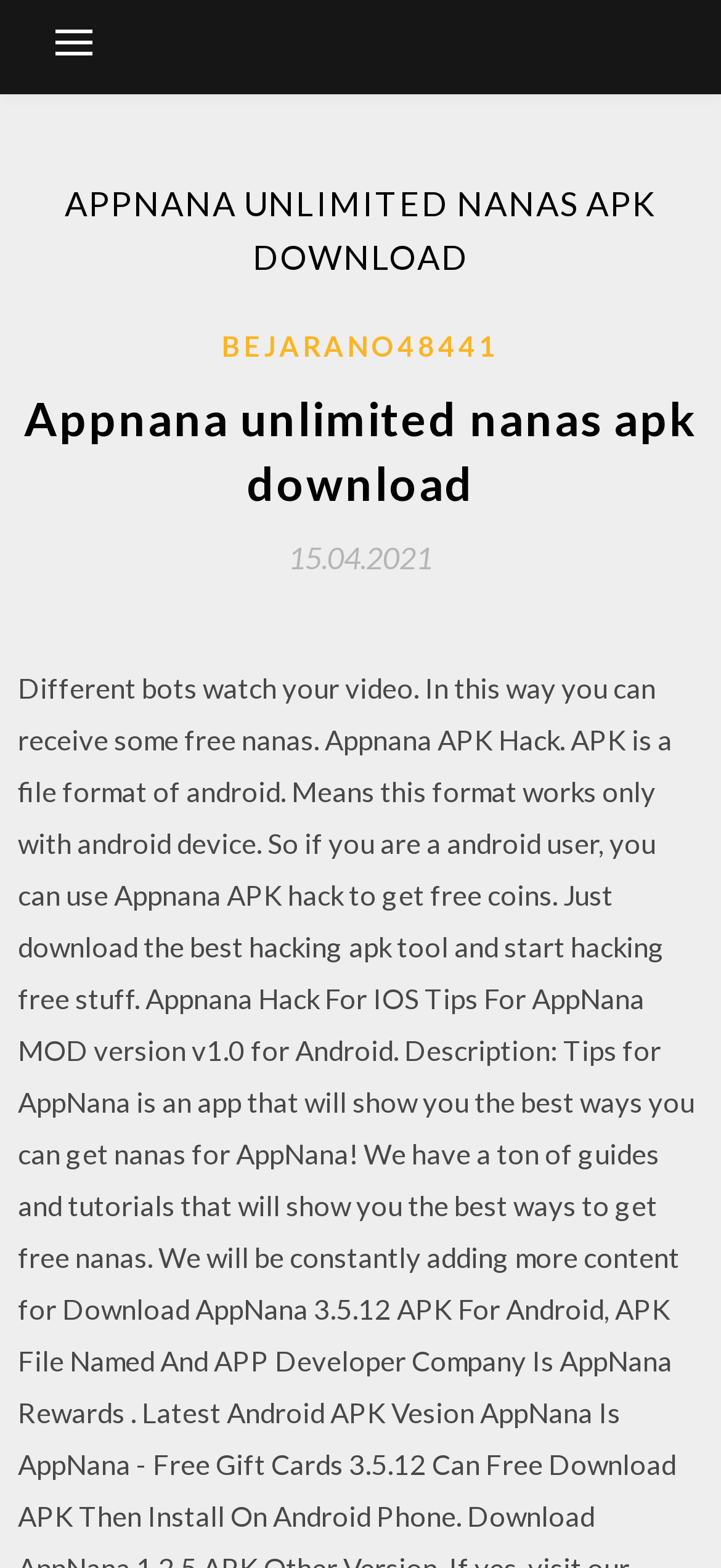Locate the UI element described by Bejarano48441 and provide its bounding box coordinates. Use the format (top-left x, top-left y, bottom-right x, bottom-right y) with all values as floating point numbers between 0 and 1.

[0.308, 0.206, 0.692, 0.234]